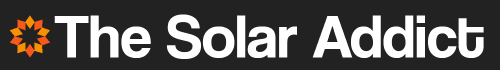Provide your answer in one word or a succinct phrase for the question: 
What type of products are featured on the website?

Solar panels and Prymax Power Station